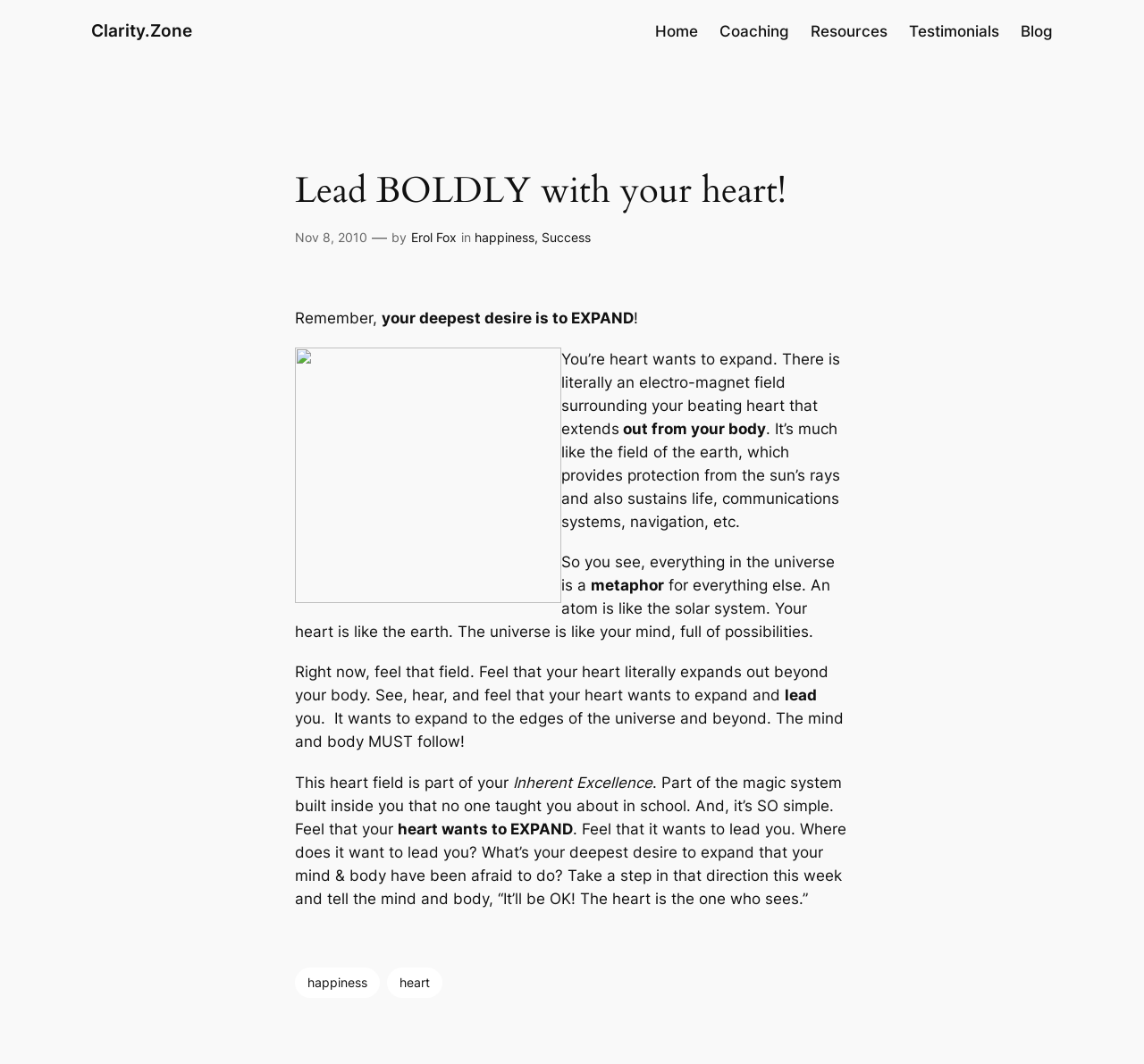Please find the bounding box coordinates for the clickable element needed to perform this instruction: "Click on the 'Home' link".

[0.572, 0.018, 0.61, 0.04]